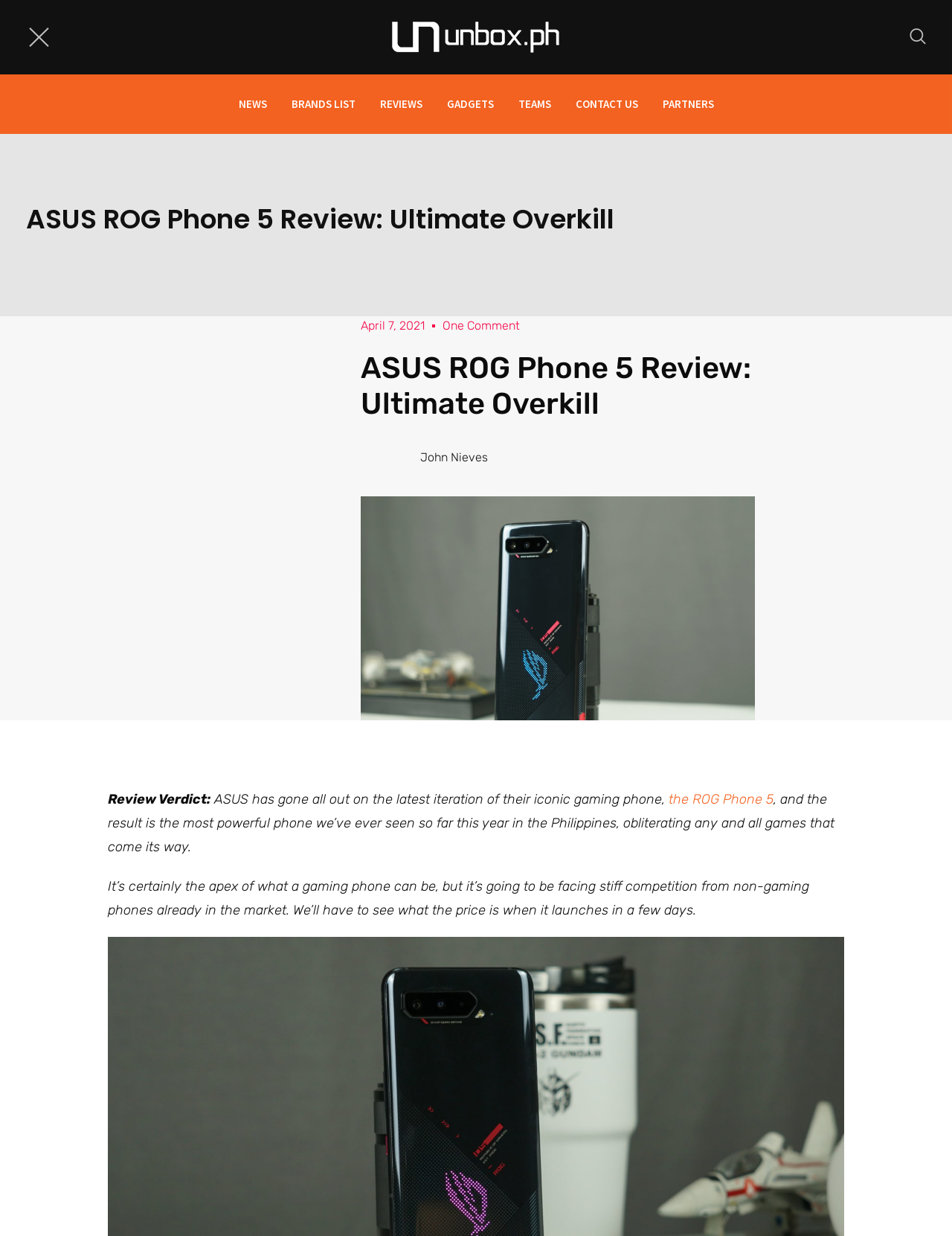How many comments does the review have?
Answer the question with a detailed and thorough explanation.

The question asks for the number of comments on the review. By looking at the webpage, we can see that there is a link that says 'One Comment', which indicates that the review has one comment.